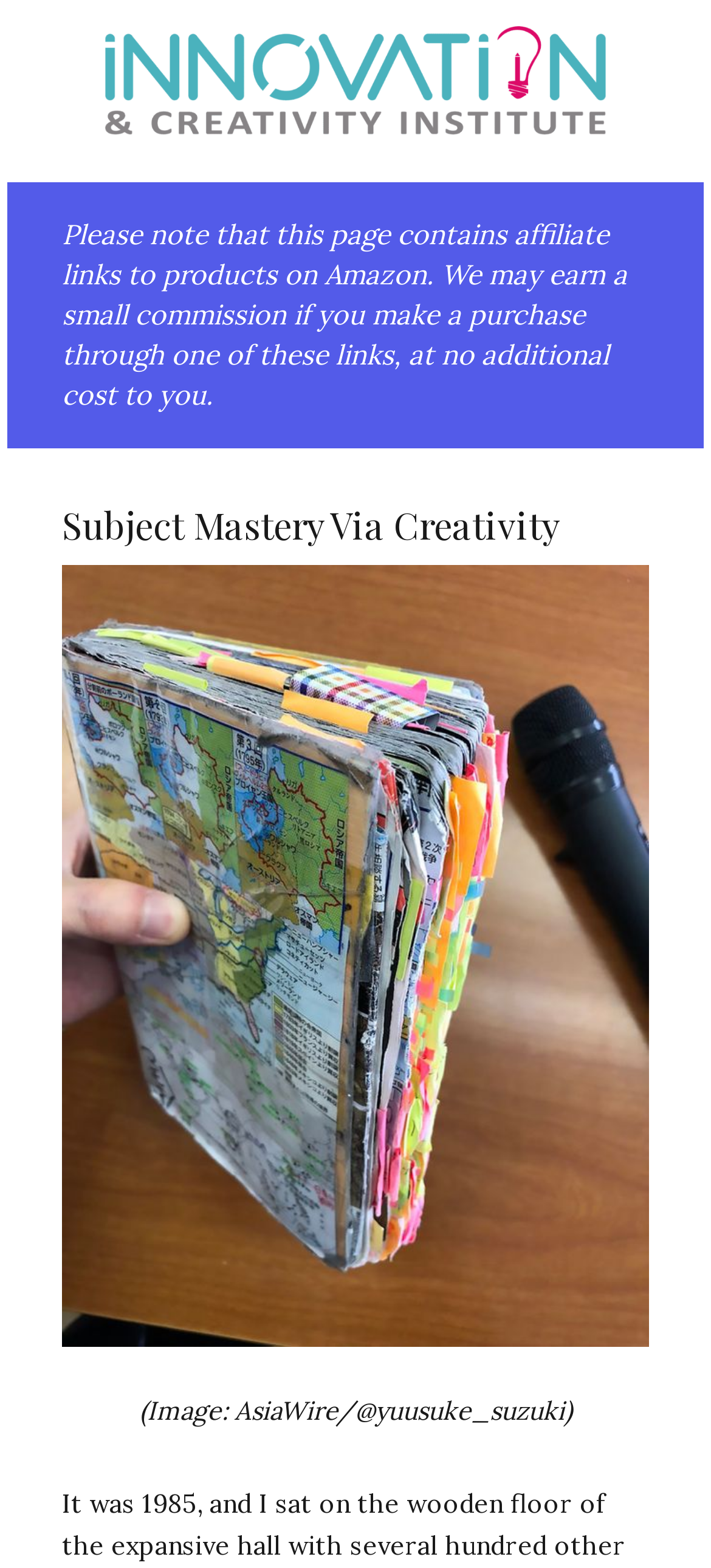Based on the image, provide a detailed response to the question:
What is the source of the image?

The image on the webpage is credited to AsiaWire/@yuusuke_suzuki, indicating that it was obtained from this source.